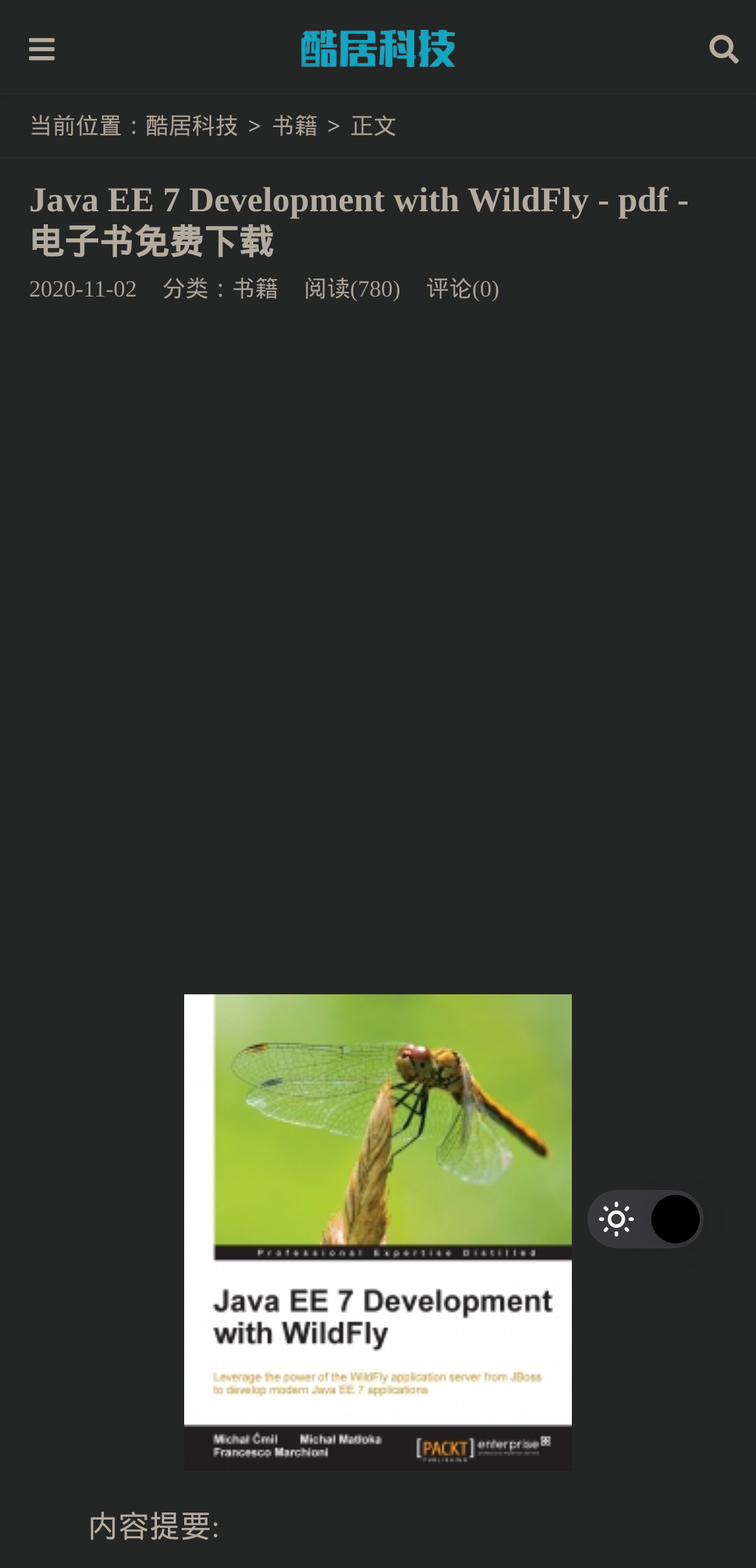How many people have read this book?
Provide a detailed and extensive answer to the question.

I found the number of people who have read this book by looking at the text '阅读(780)' which indicates that 780 people have read this book.